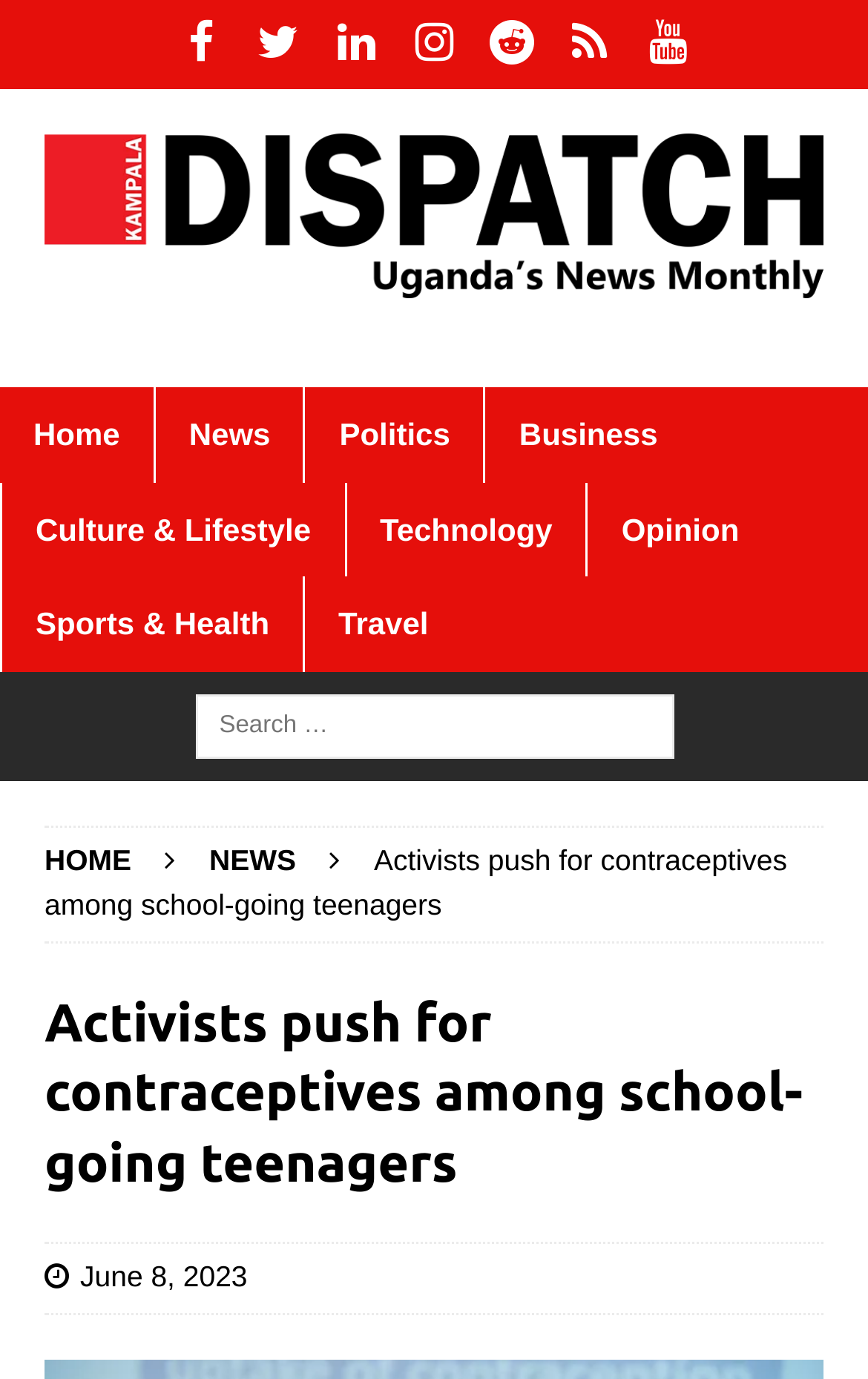Answer with a single word or phrase: 
How many navigation menu items are available?

8